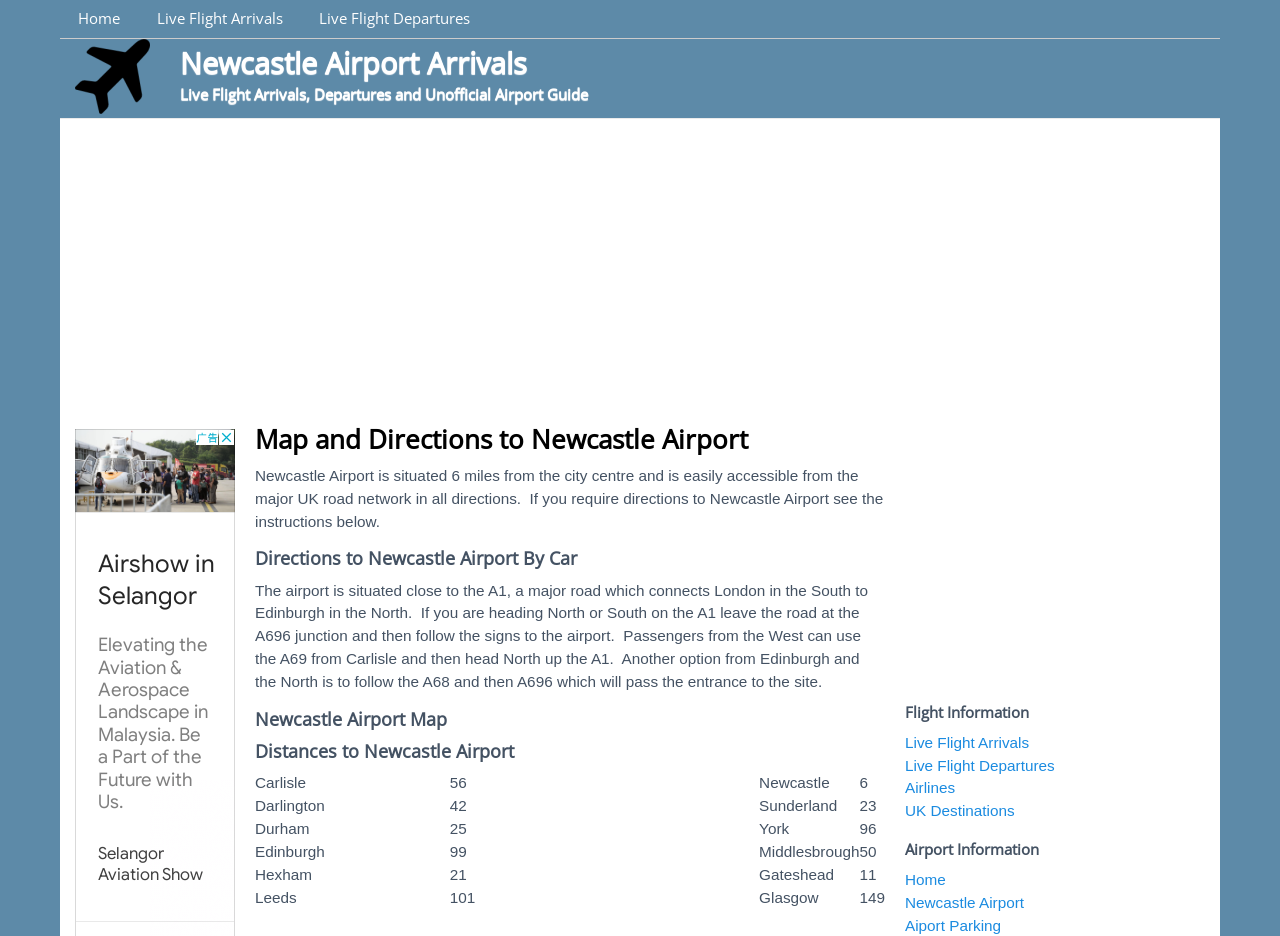How do I get to Newcastle Airport from the A1?
Please respond to the question with a detailed and thorough explanation.

The answer can be found in the 'Directions to Newcastle Airport By Car' section, which provides instructions for getting to the airport from the A1. According to the text, if you are heading North or South on the A1, you should leave the road at the A696 junction and then follow the signs to the airport.